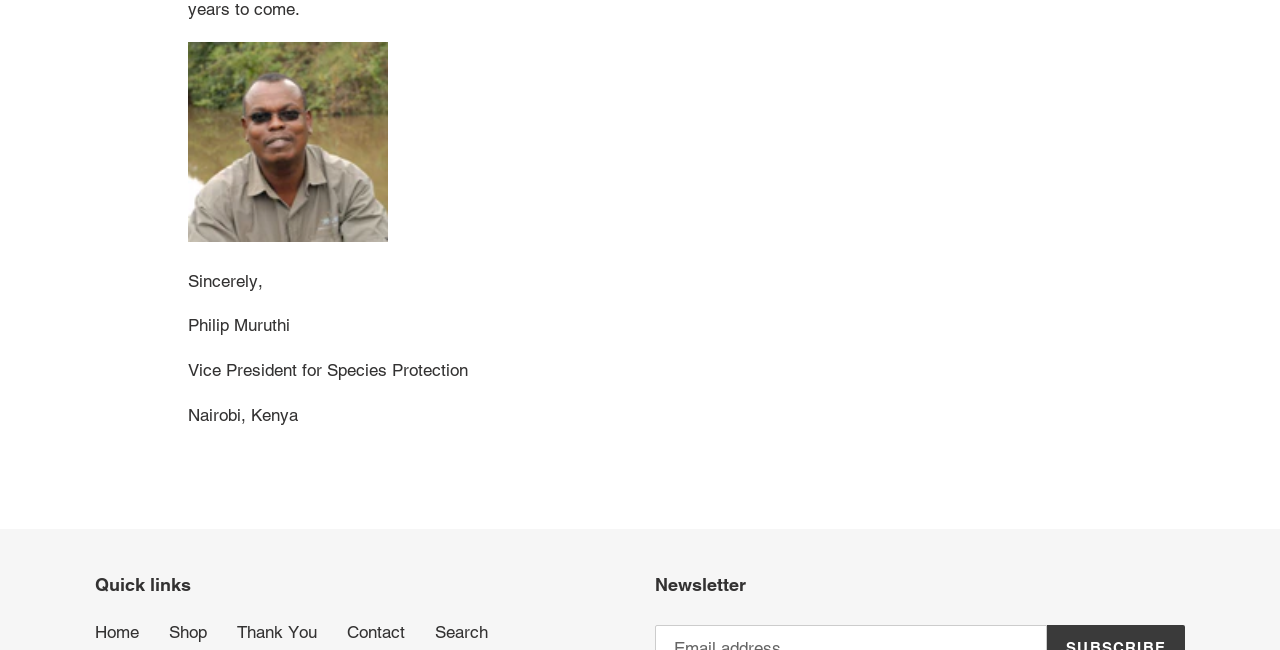Provide a short, one-word or phrase answer to the question below:
Who is the Vice President for Species Protection?

Philip Muruthi